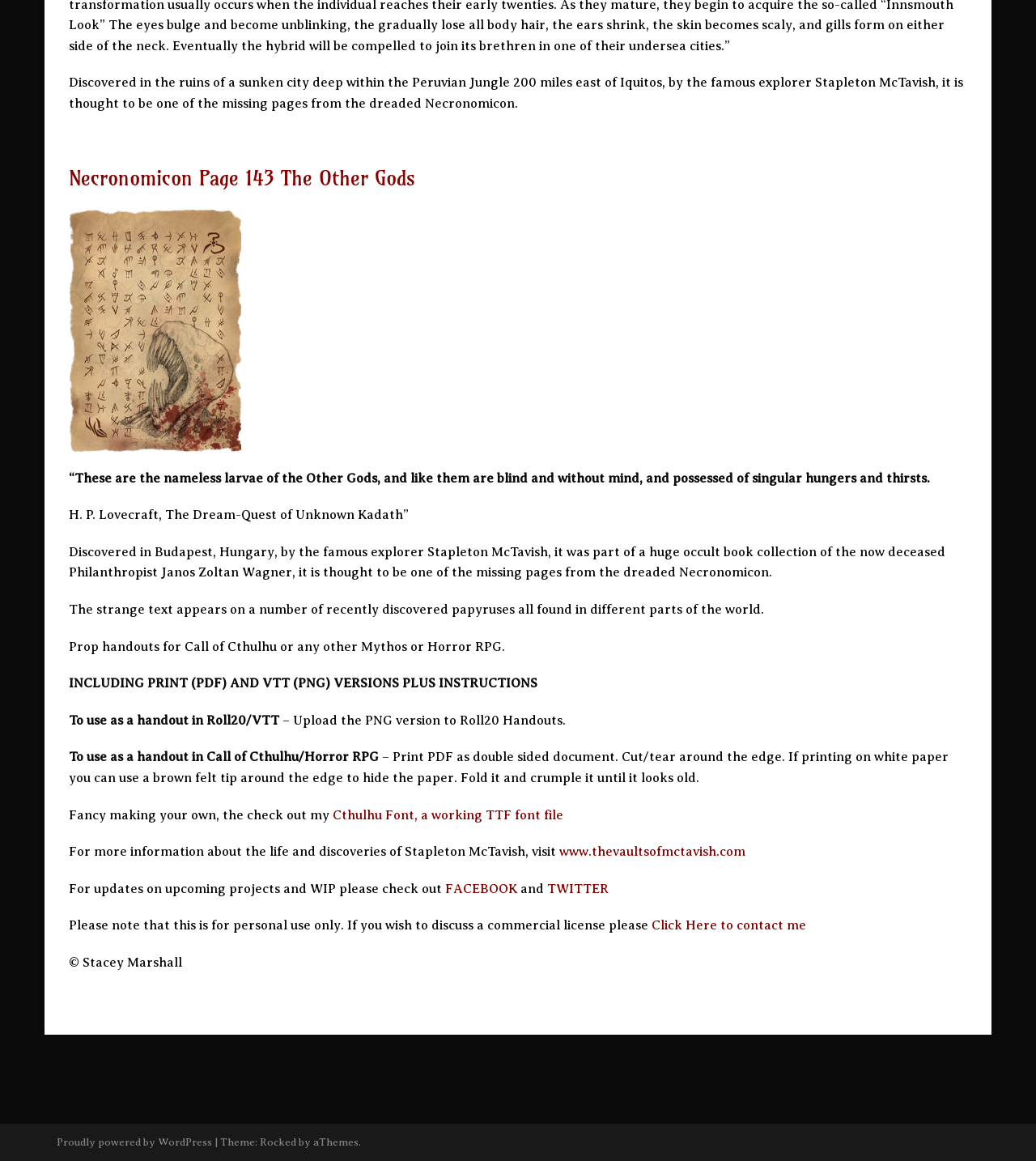Indicate the bounding box coordinates of the element that needs to be clicked to satisfy the following instruction: "Click on the 'APPLIANCES' link". The coordinates should be four float numbers between 0 and 1, i.e., [left, top, right, bottom].

None